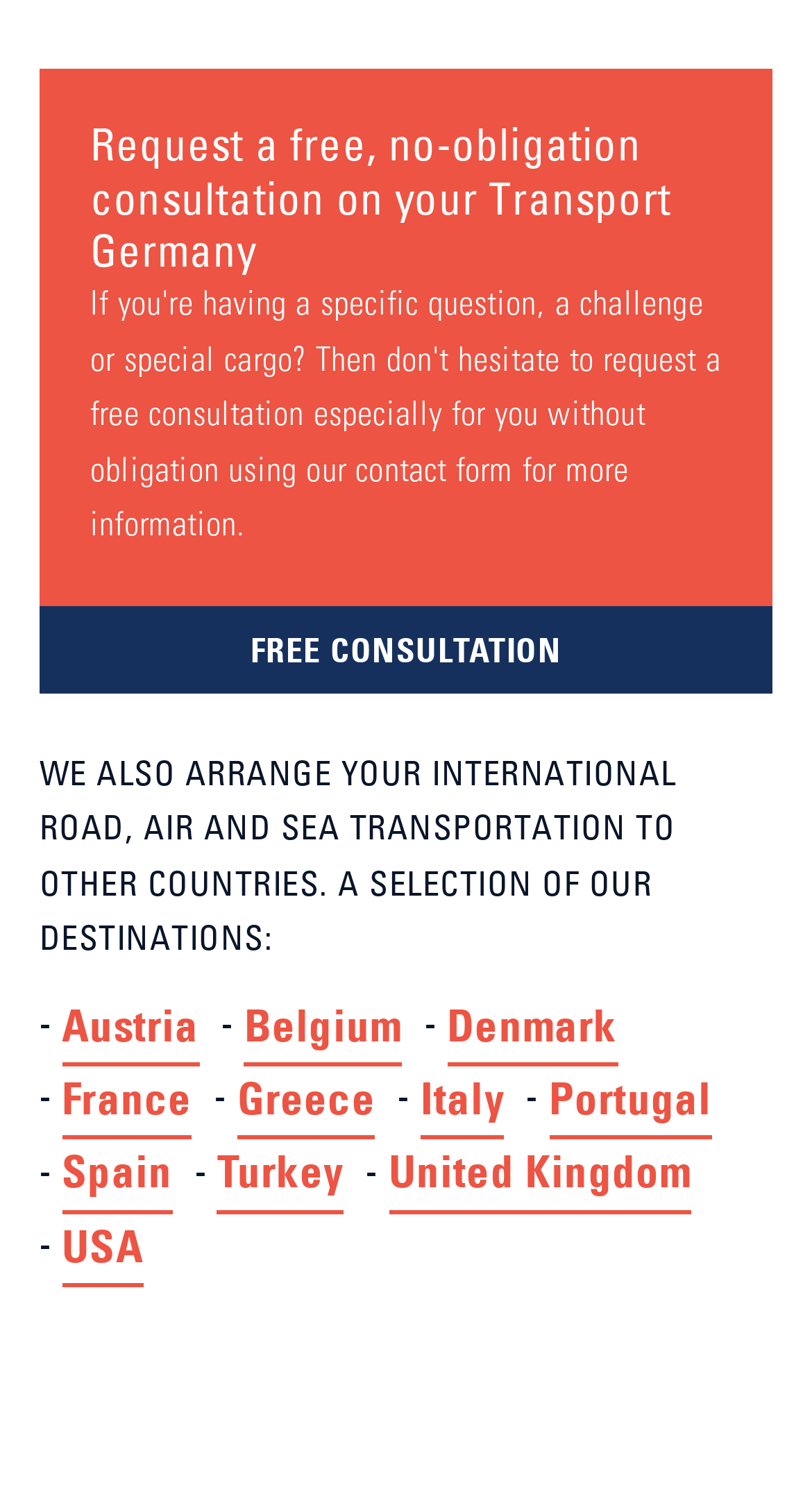How many countries are listed for transportation?
With the help of the image, please provide a detailed response to the question.

I counted the number of links provided on the webpage, which are Austria, Belgium, Denmark, France, Greece, Italy, Portugal, Spain, Turkey, United Kingdom, and USA.